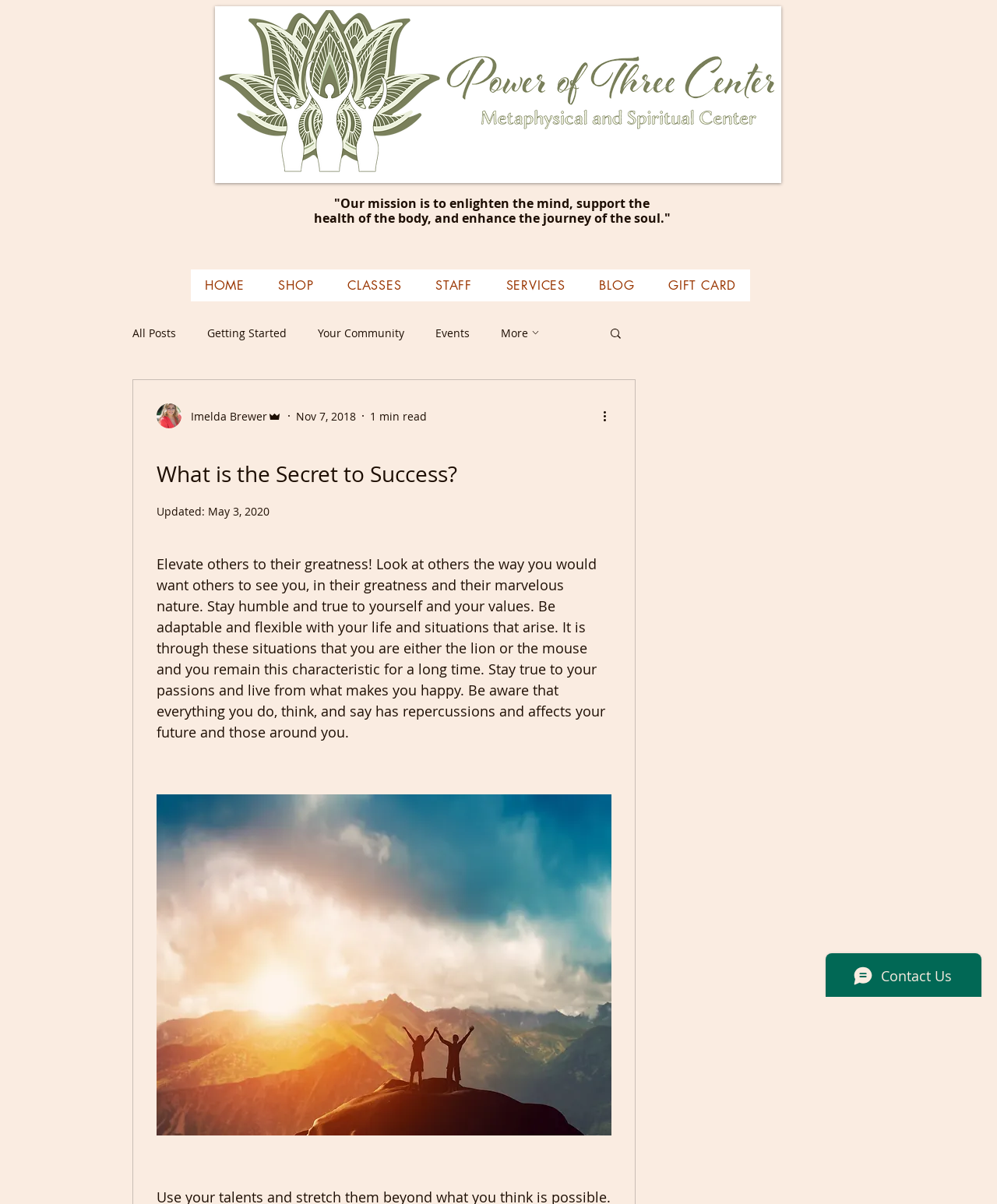Can you determine the main header of this webpage?

What is the Secret to Success?